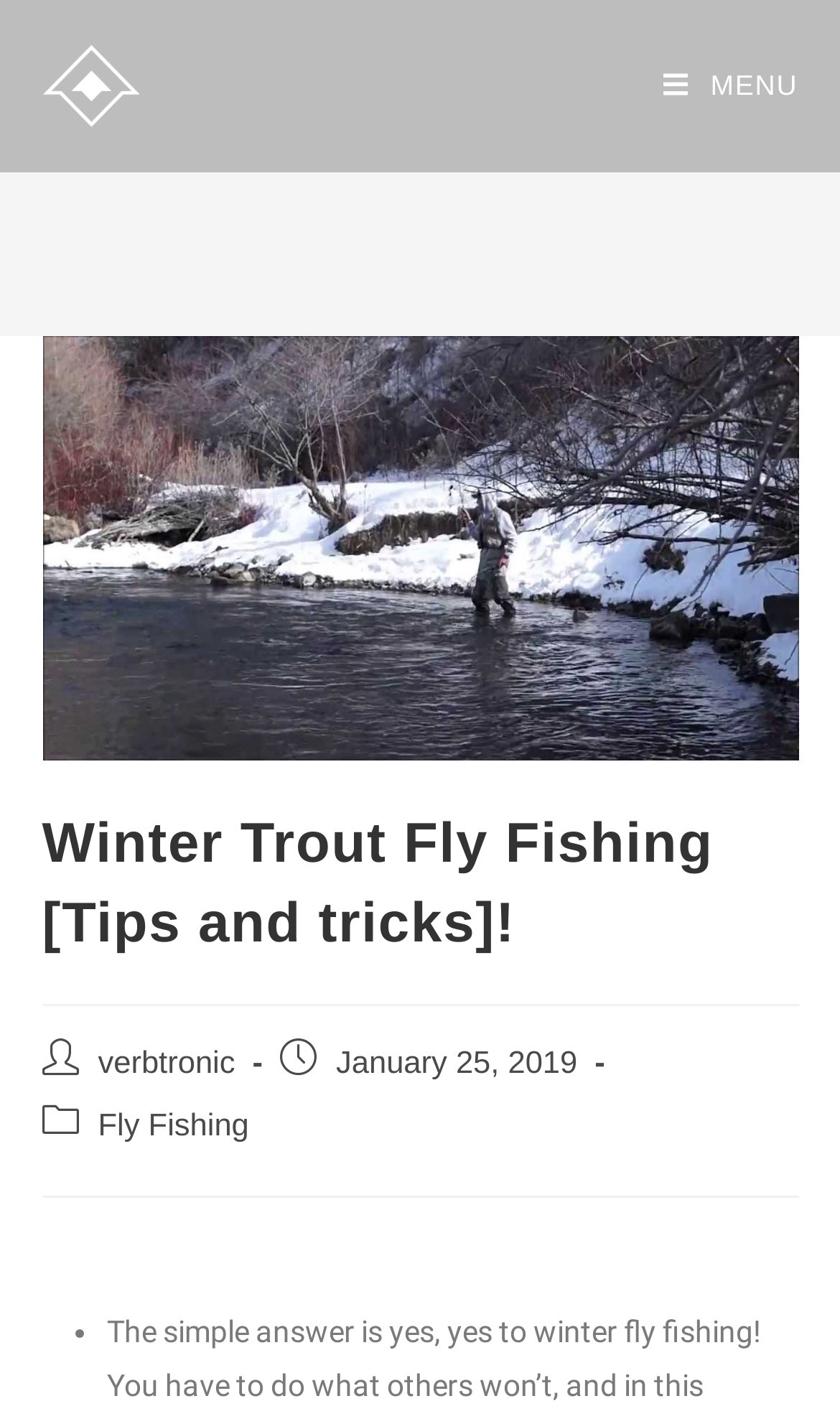Given the description "Fly Fishing", provide the bounding box coordinates of the corresponding UI element.

[0.117, 0.782, 0.296, 0.806]